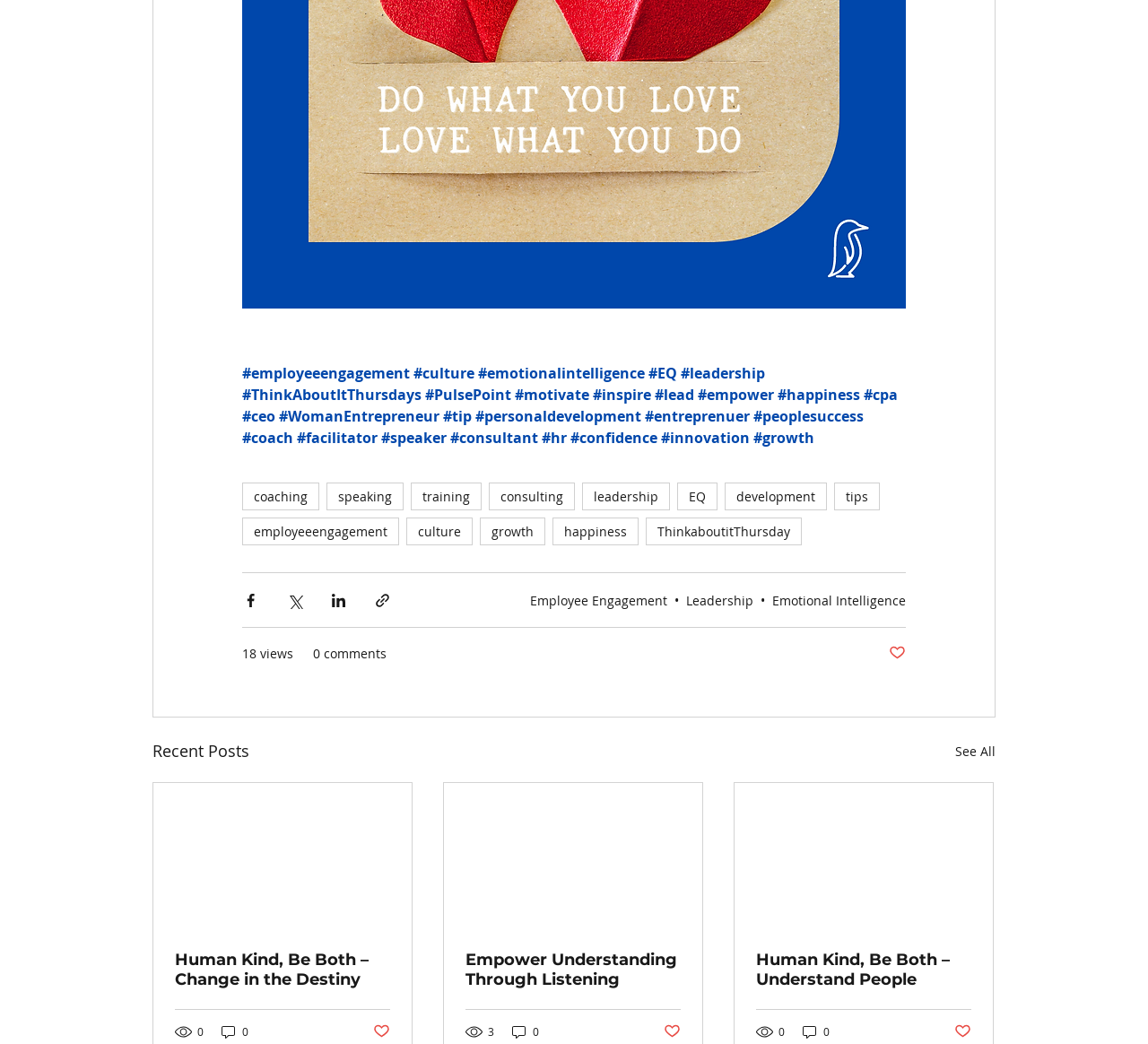What is the main topic of the webpage?
Give a one-word or short-phrase answer derived from the screenshot.

Leadership and Personal Development